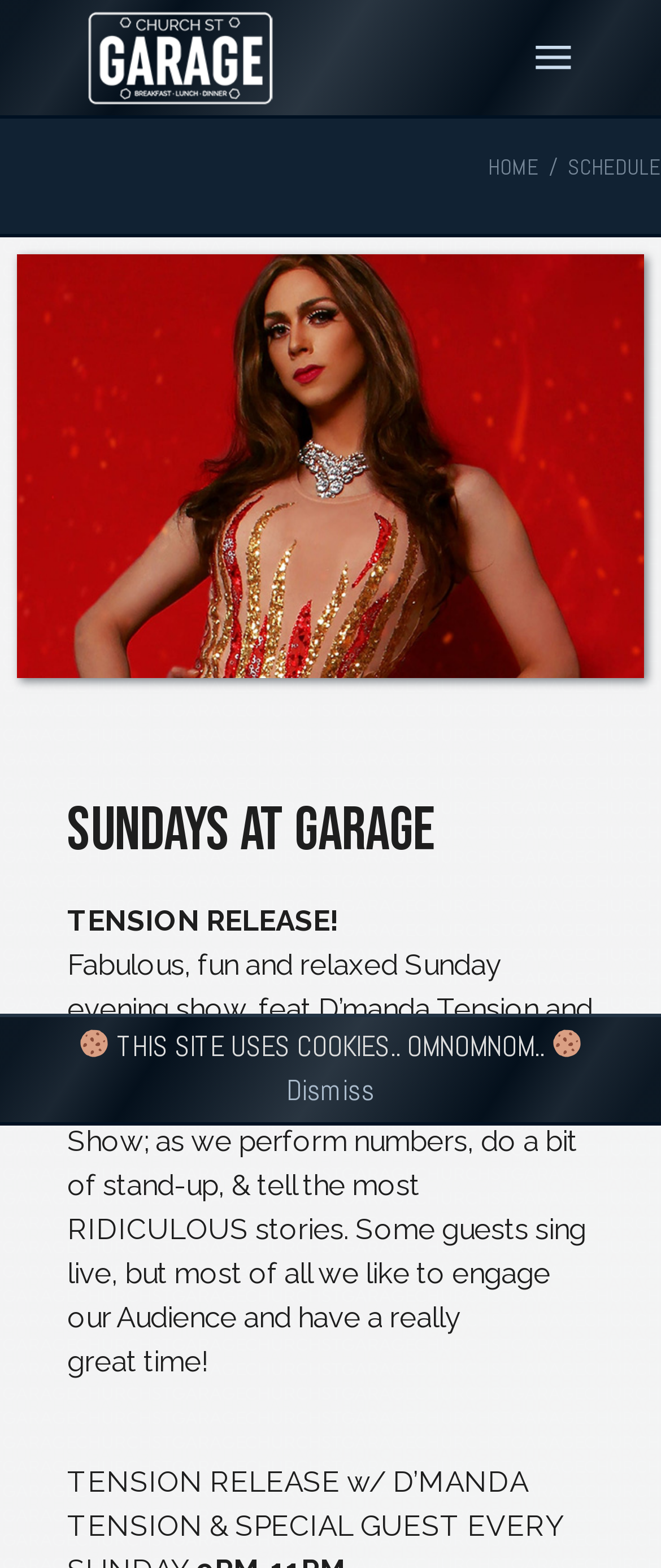Answer the following in one word or a short phrase: 
What is the name of the venue?

Church St Garage